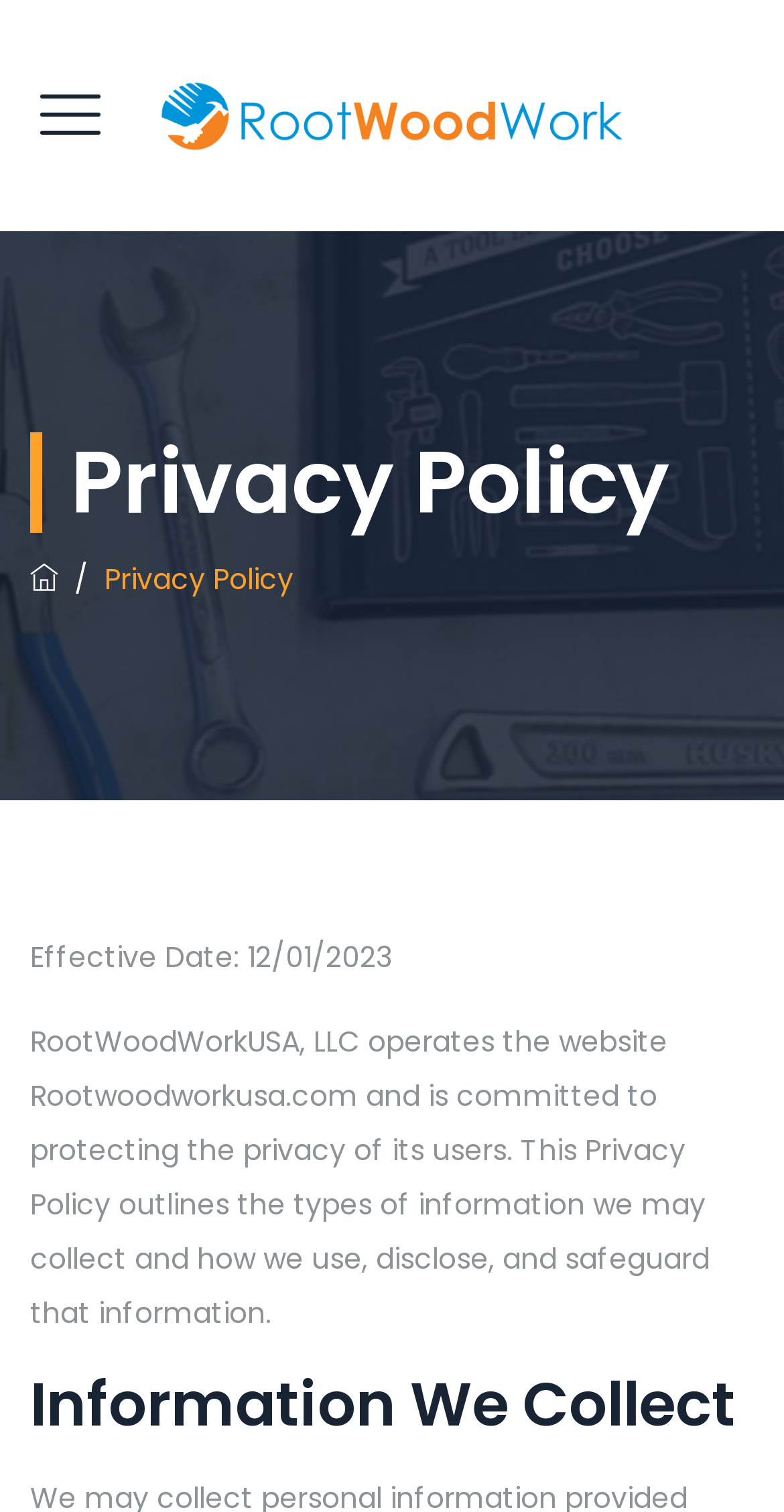Identify the coordinates of the bounding box for the element described below: "RootWoodWorkUSA.com". Return the coordinates as four float numbers between 0 and 1: [left, top, right, bottom].

[0.038, 0.37, 0.074, 0.396]